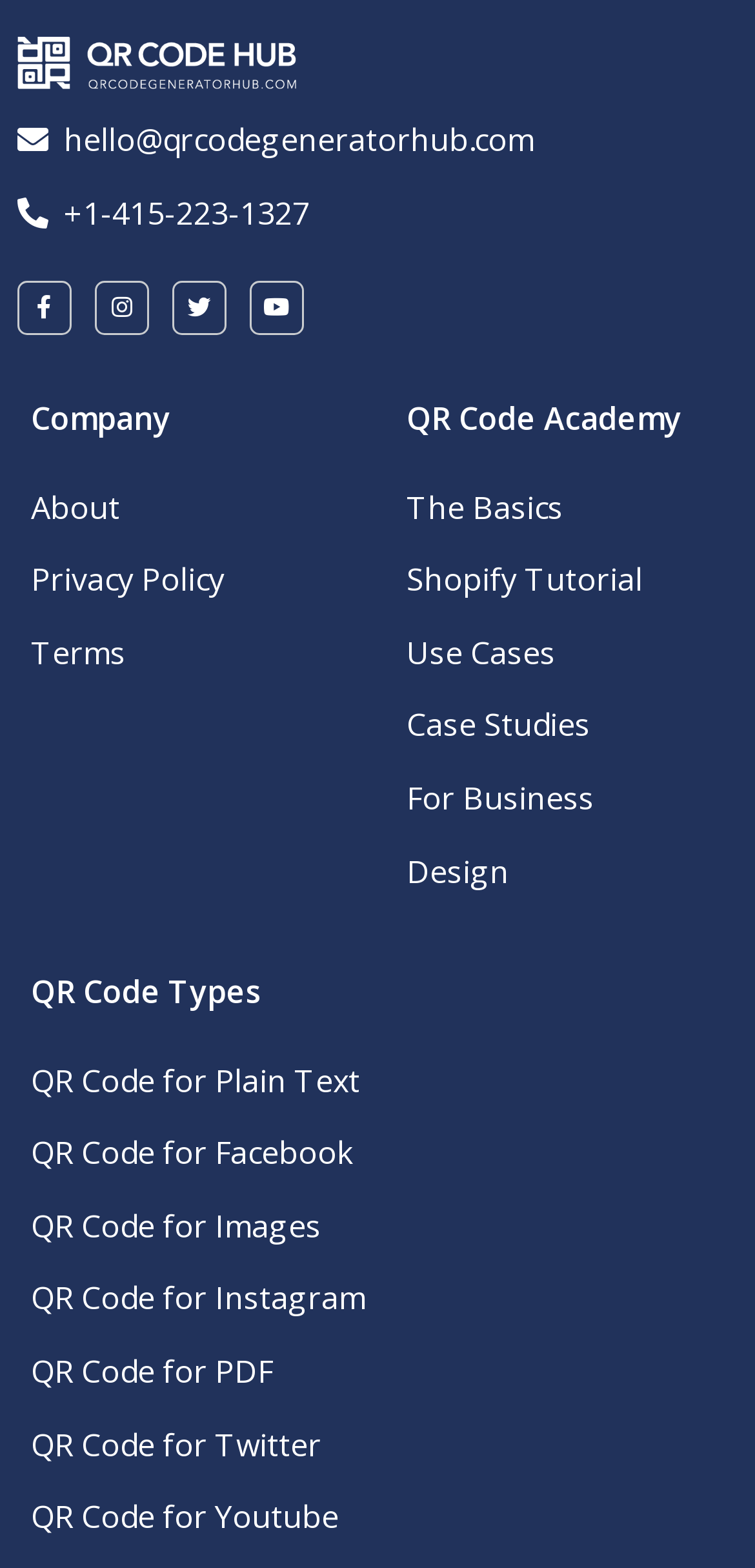Using the description: "hello@qrcodegeneratorhub.com", identify the bounding box of the corresponding UI element in the screenshot.

[0.023, 0.067, 0.977, 0.113]